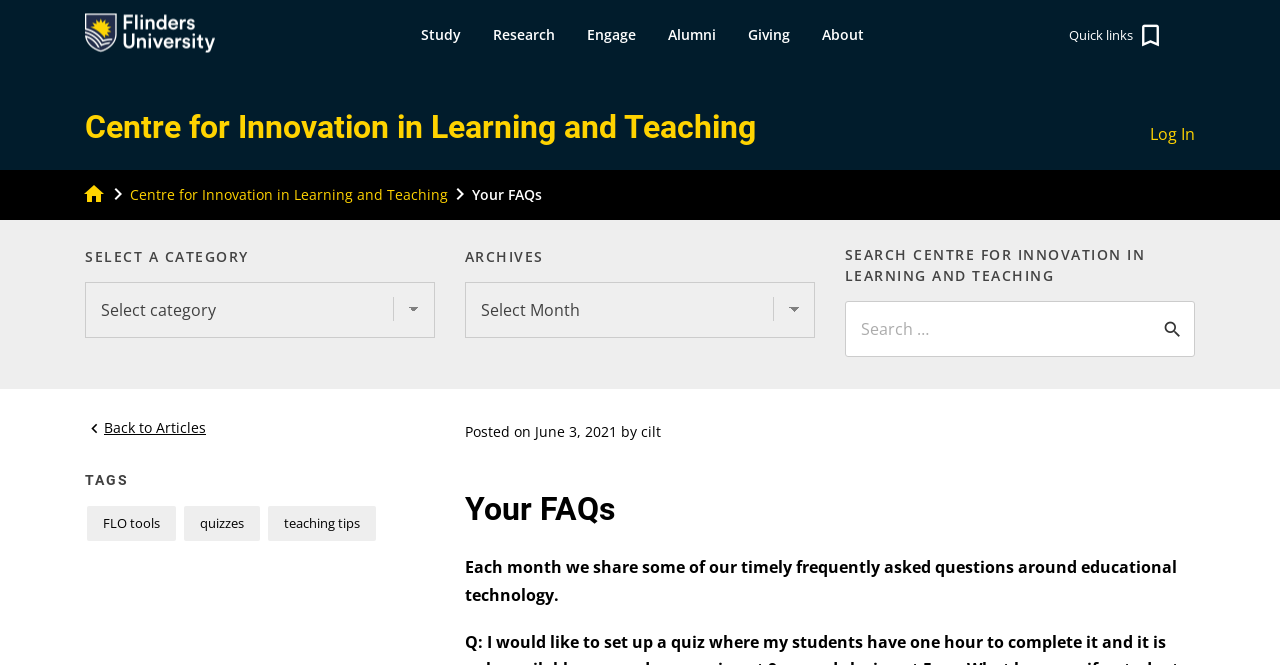What is the navigation section for?
Please provide a comprehensive answer based on the contents of the image.

I found a navigation element with the text 'Posts' which suggests that the navigation section is for navigating through posts.